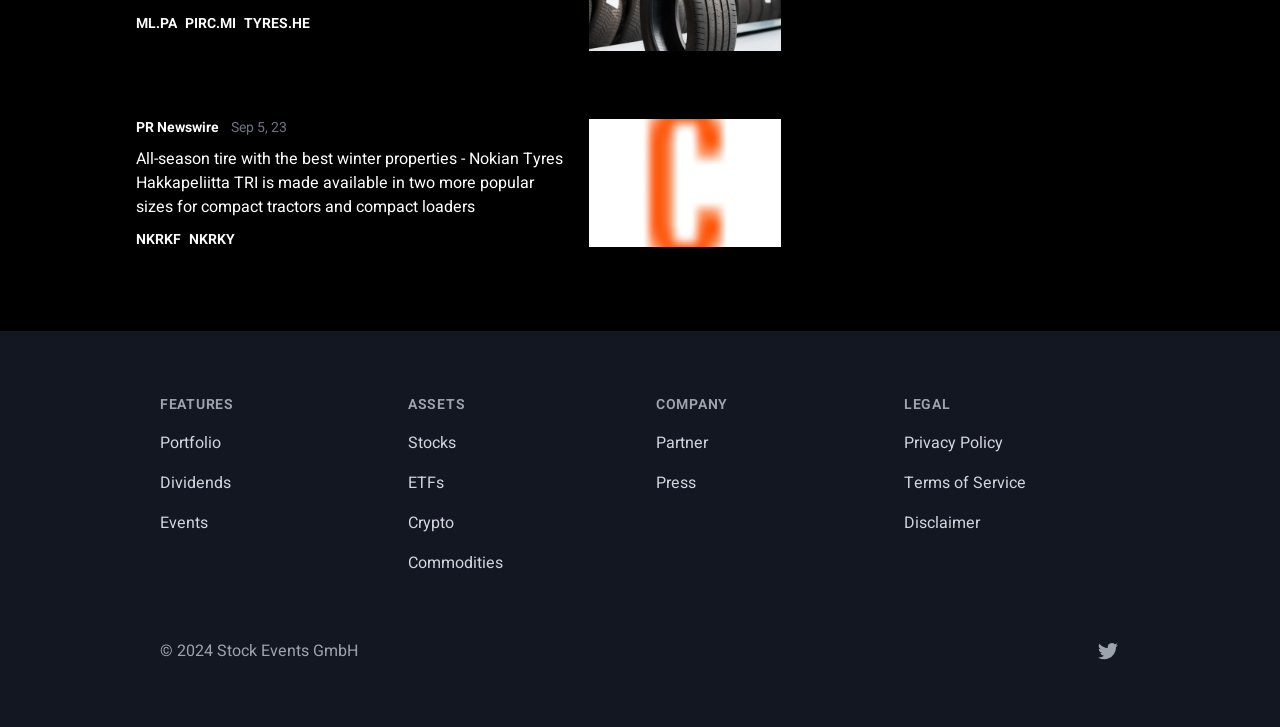What social media platform is linked on the webpage?
Give a single word or phrase as your answer by examining the image.

Twitter